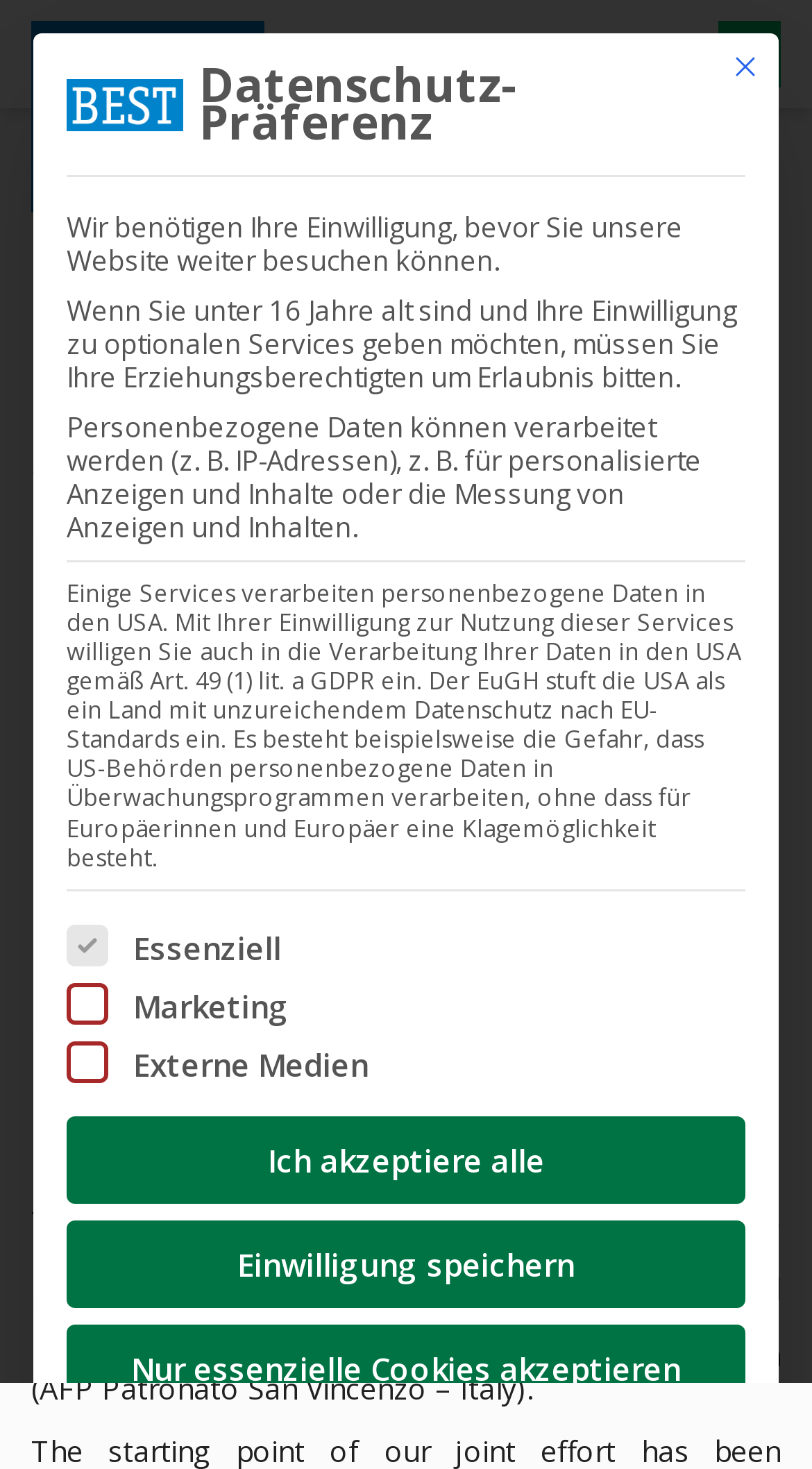Determine the coordinates of the bounding box for the clickable area needed to execute this instruction: "Read the news and press releases".

[0.205, 0.247, 0.449, 0.271]